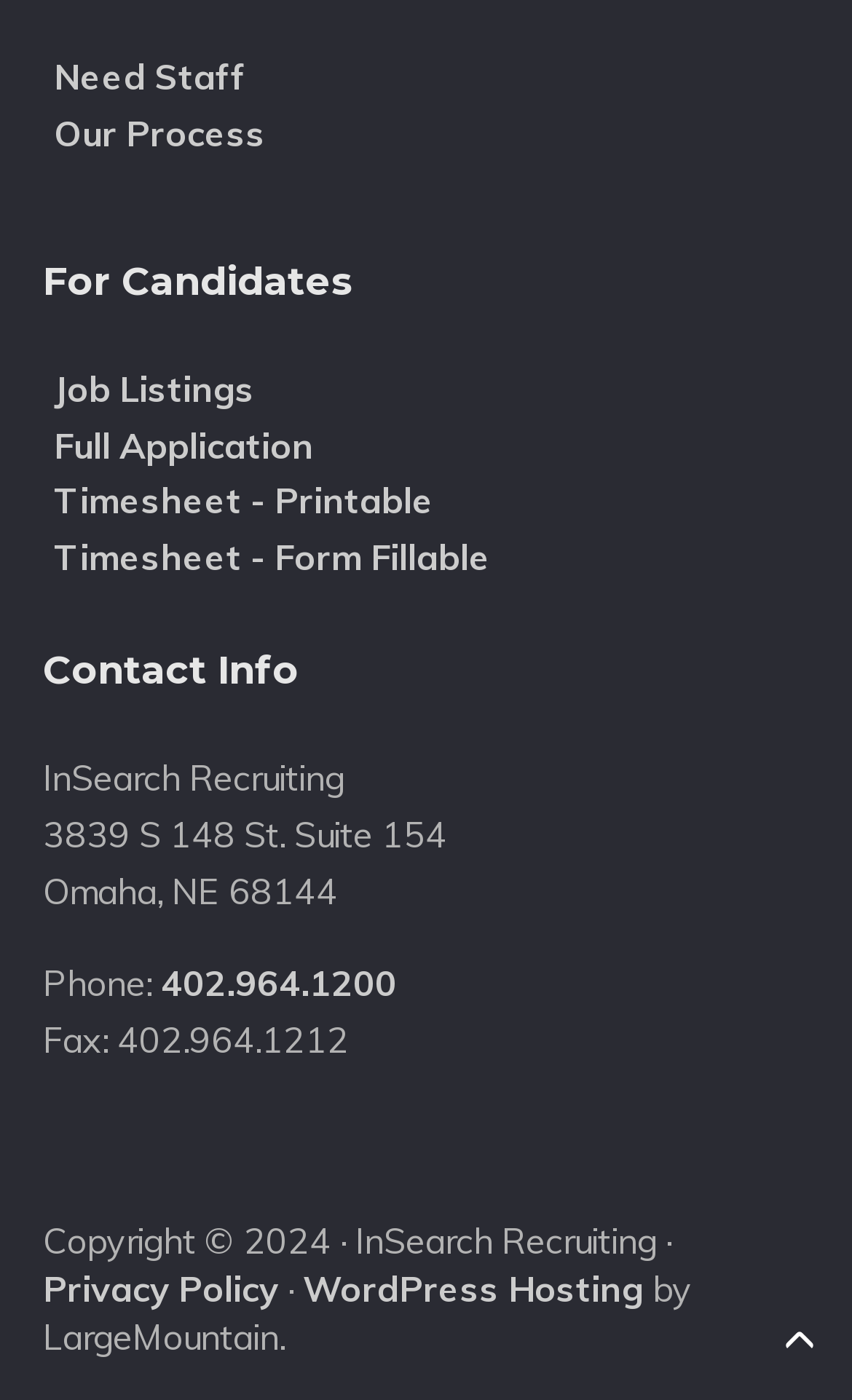Identify the bounding box for the UI element that is described as follows: "Timesheet - Form Fillable".

[0.05, 0.383, 0.576, 0.414]